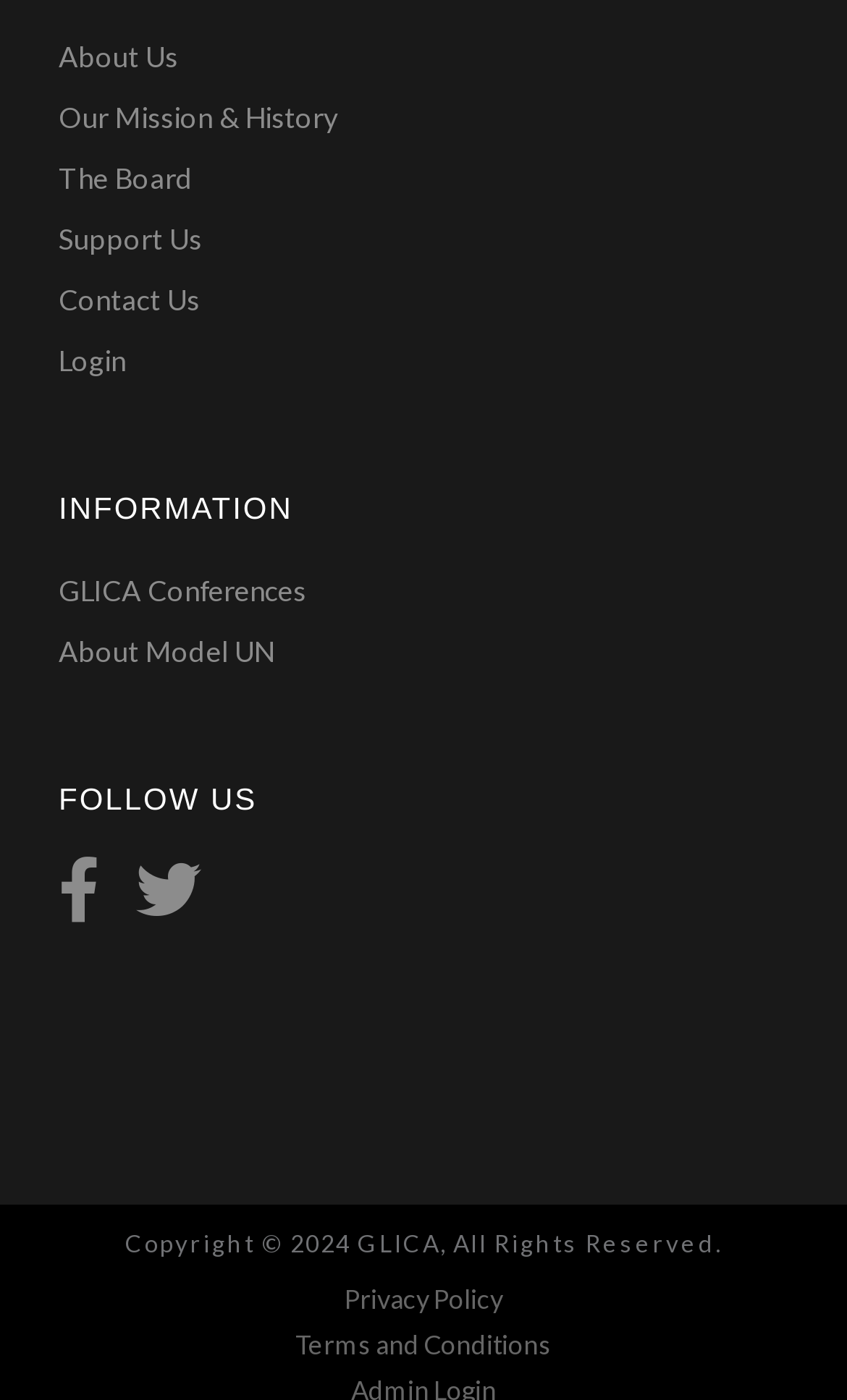How many links are in the top navigation menu?
Based on the image, provide your answer in one word or phrase.

6